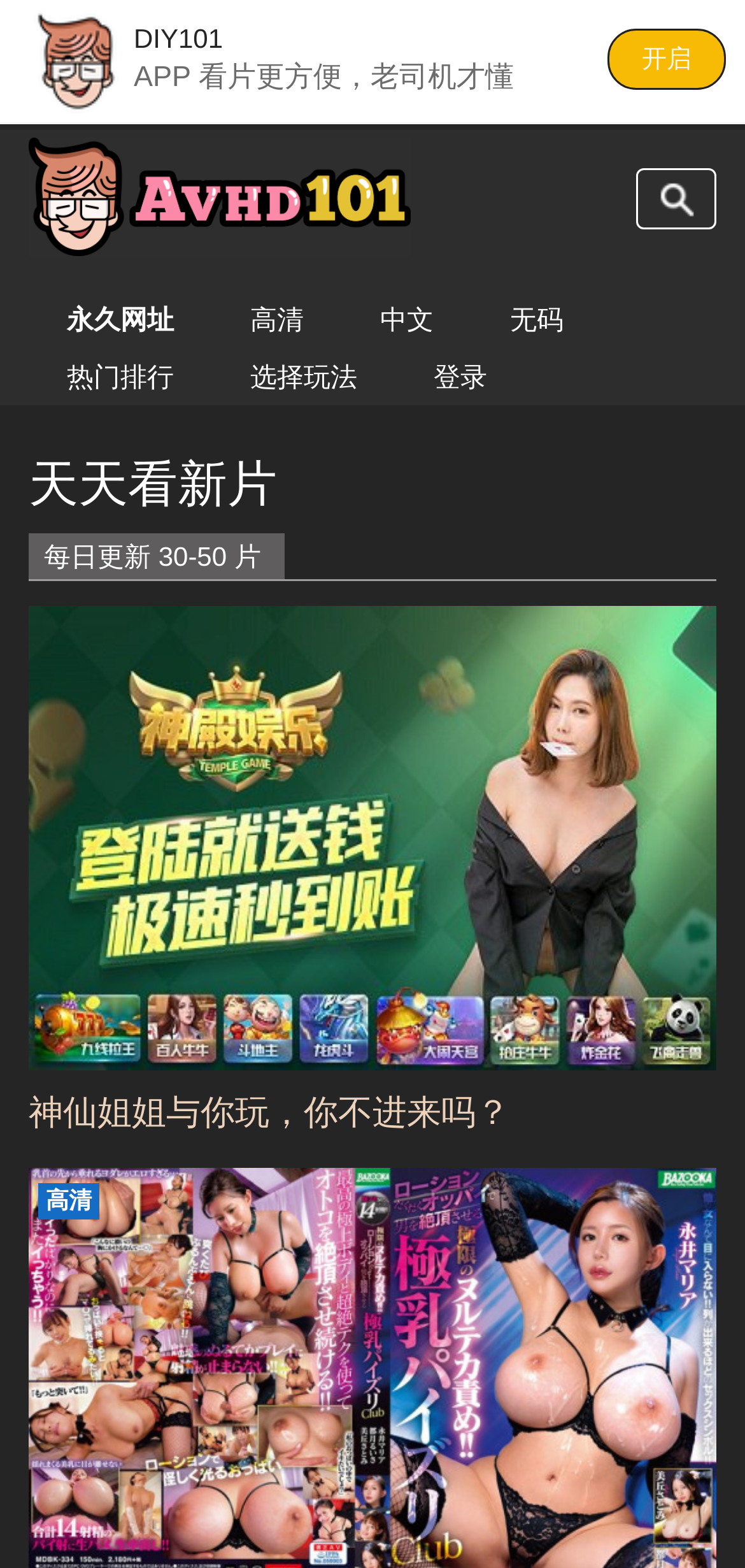From the webpage screenshot, predict the bounding box of the UI element that matches this description: "Українська".

None